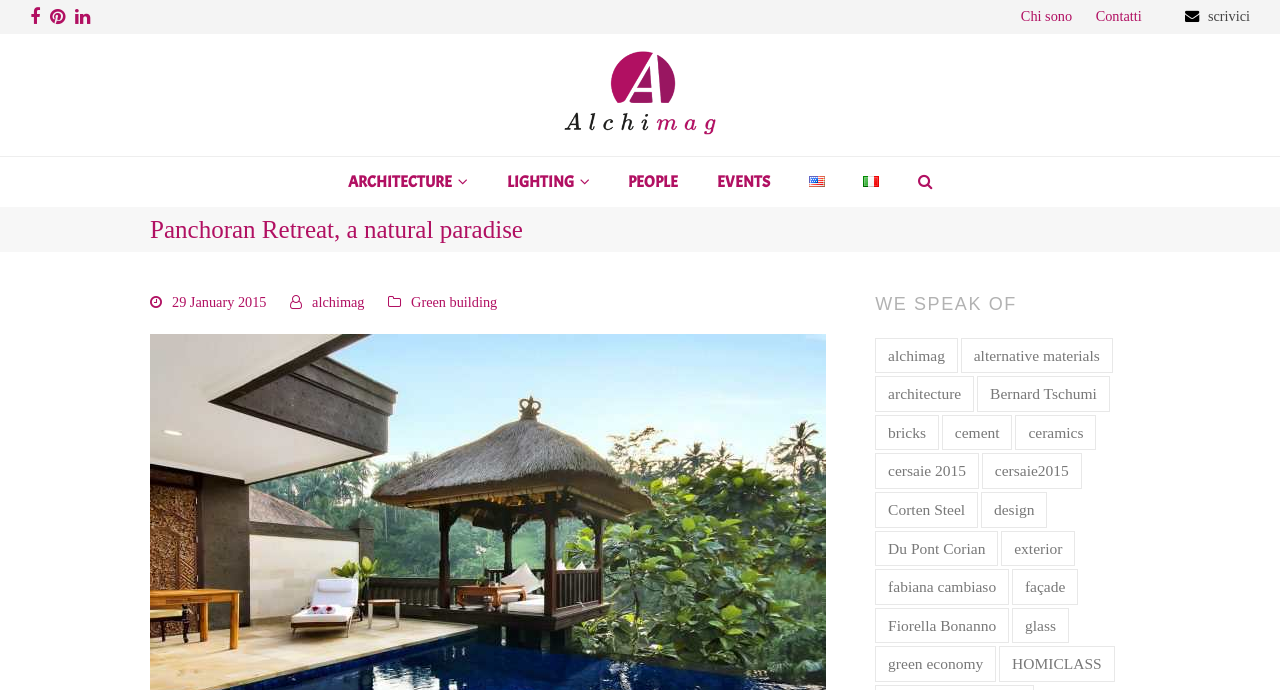Pinpoint the bounding box coordinates of the clickable element needed to complete the instruction: "Visit Alchimag website". The coordinates should be provided as four float numbers between 0 and 1: [left, top, right, bottom].

[0.438, 0.068, 0.562, 0.197]